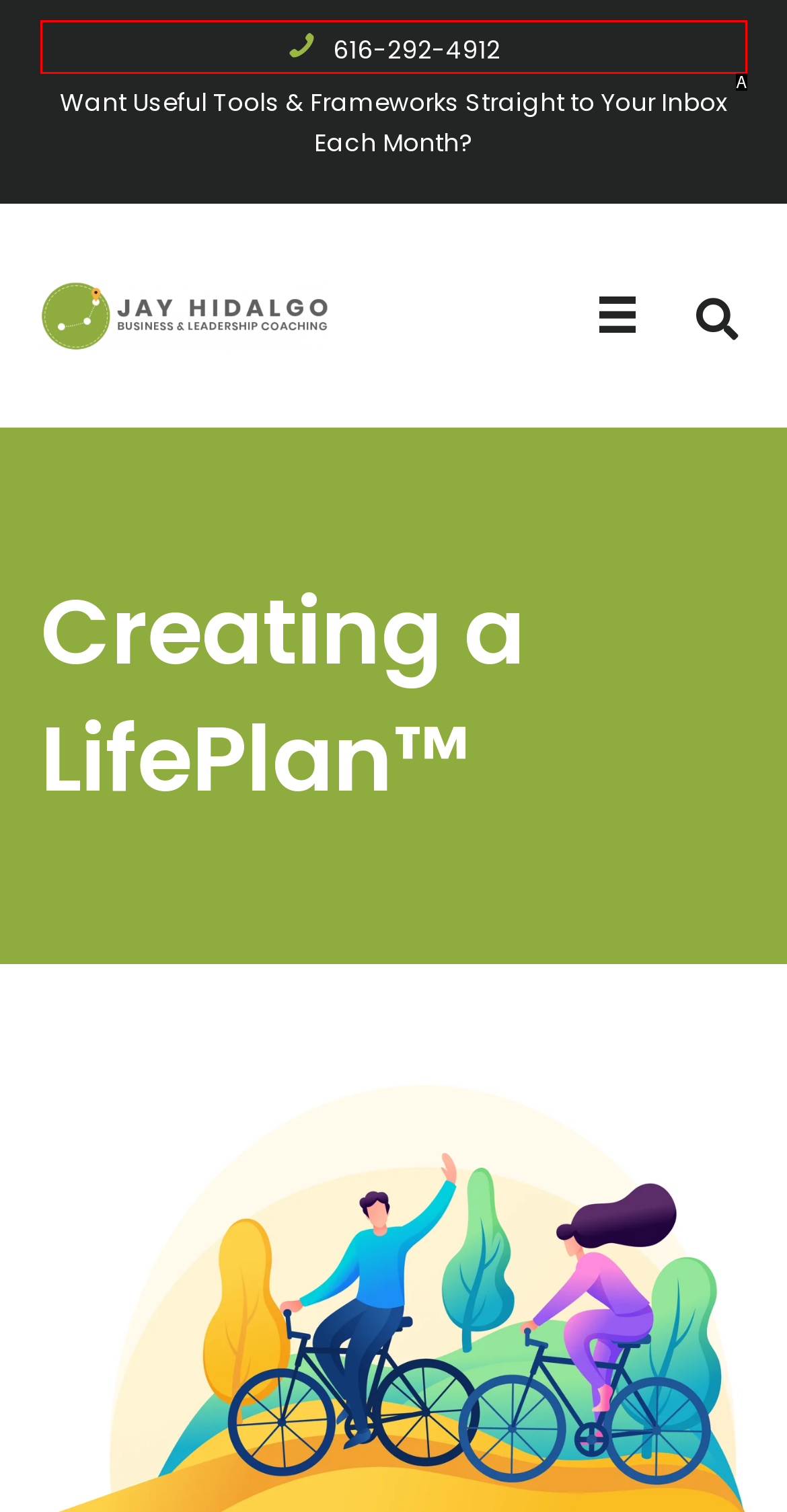Determine which option fits the element description: title="Search"
Answer with the option’s letter directly.

None